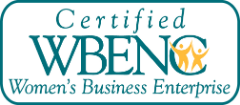What is represented by the stylized individuals in the logo?
Please look at the screenshot and answer using one word or phrase.

Unity and support